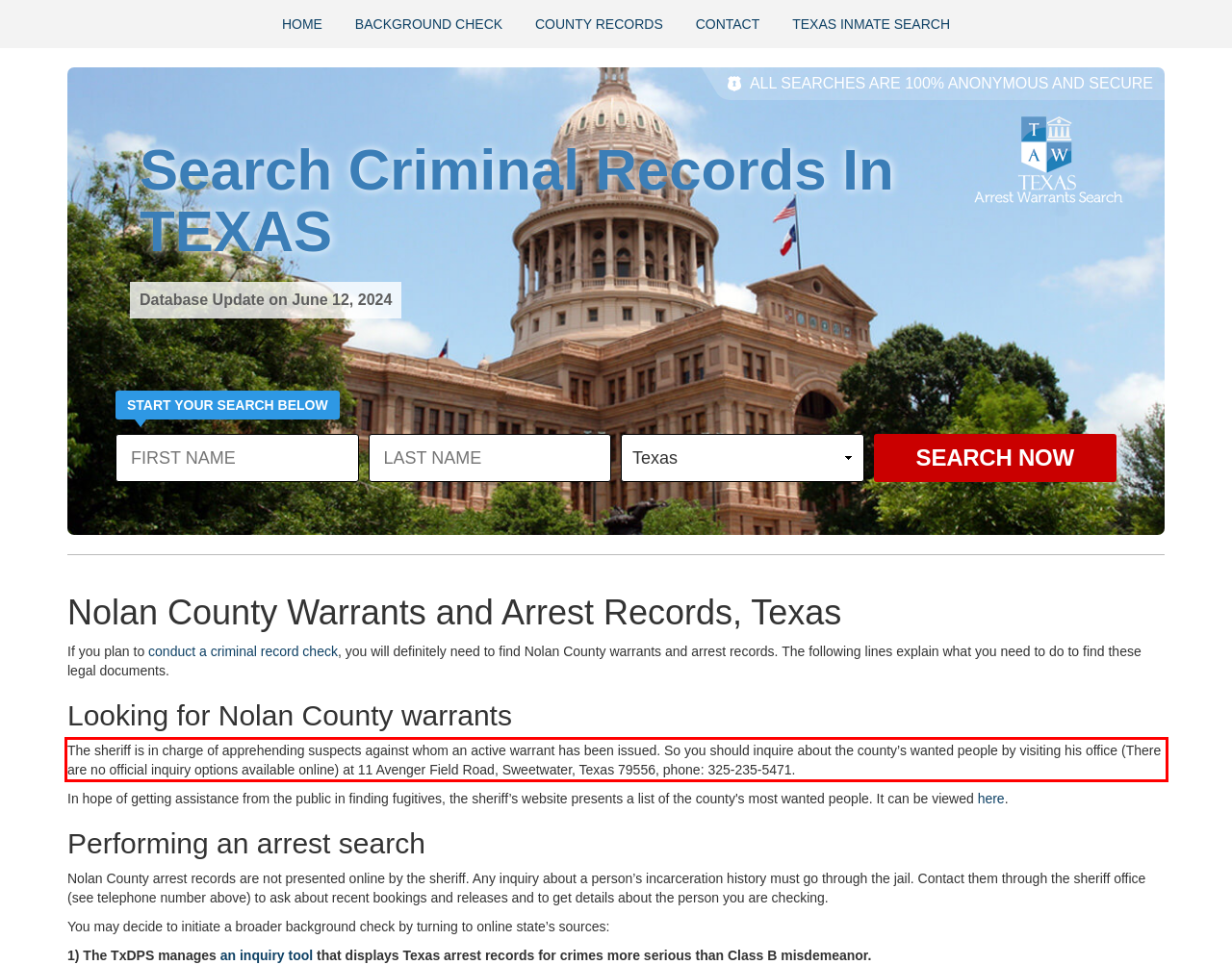Using the provided screenshot of a webpage, recognize the text inside the red rectangle bounding box by performing OCR.

The sheriff is in charge of apprehending suspects against whom an active warrant has been issued. So you should inquire about the county’s wanted people by visiting his office (There are no official inquiry options available online) at 11 Avenger Field Road, Sweetwater, Texas 79556, phone: 325-235-5471.